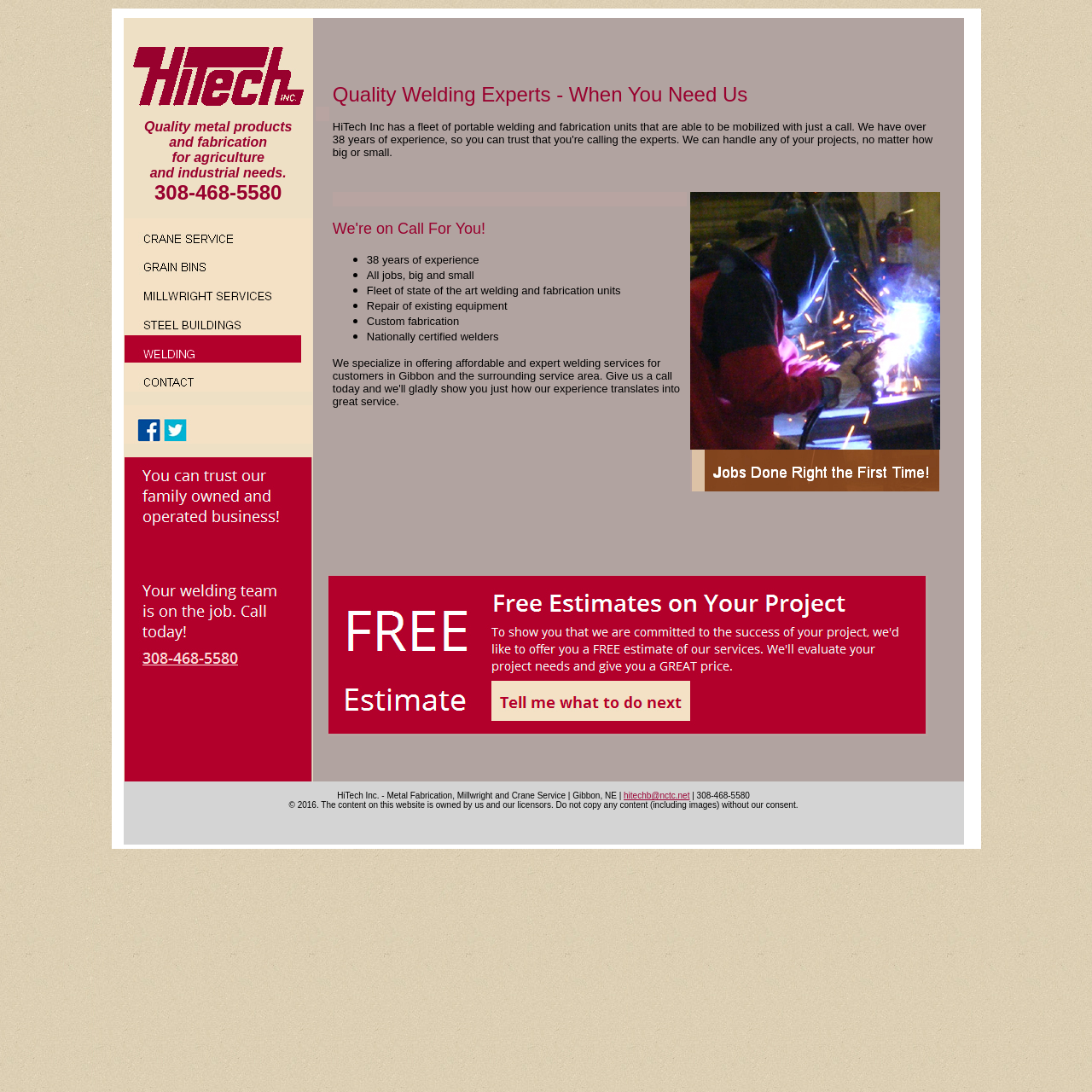Find the bounding box coordinates of the area that needs to be clicked in order to achieve the following instruction: "Click the phone number link". The coordinates should be specified as four float numbers between 0 and 1, i.e., [left, top, right, bottom].

[0.122, 0.086, 0.278, 0.099]